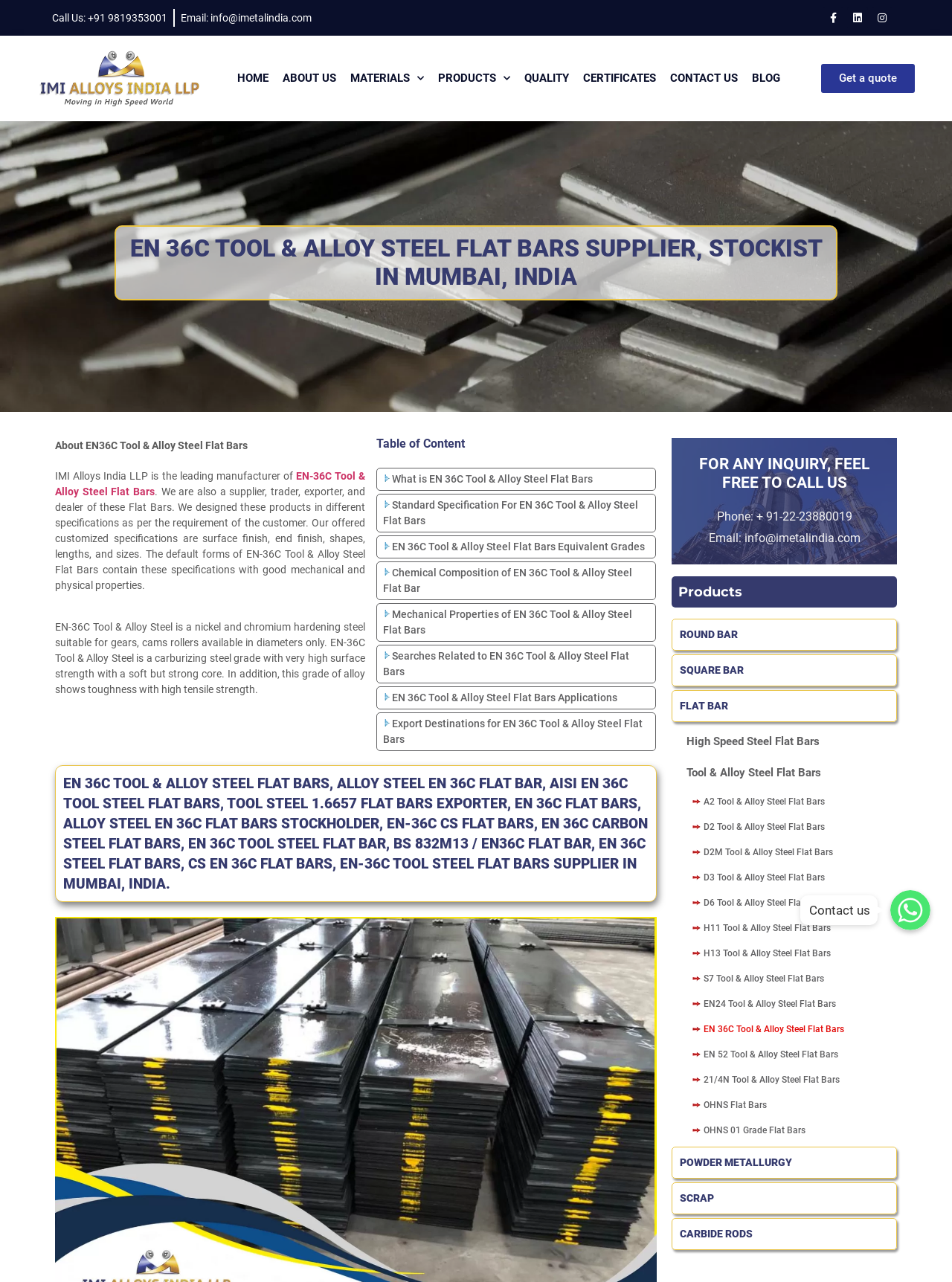What is the email address to contact for inquiry?
Use the image to answer the question with a single word or phrase.

info@imetalindia.com